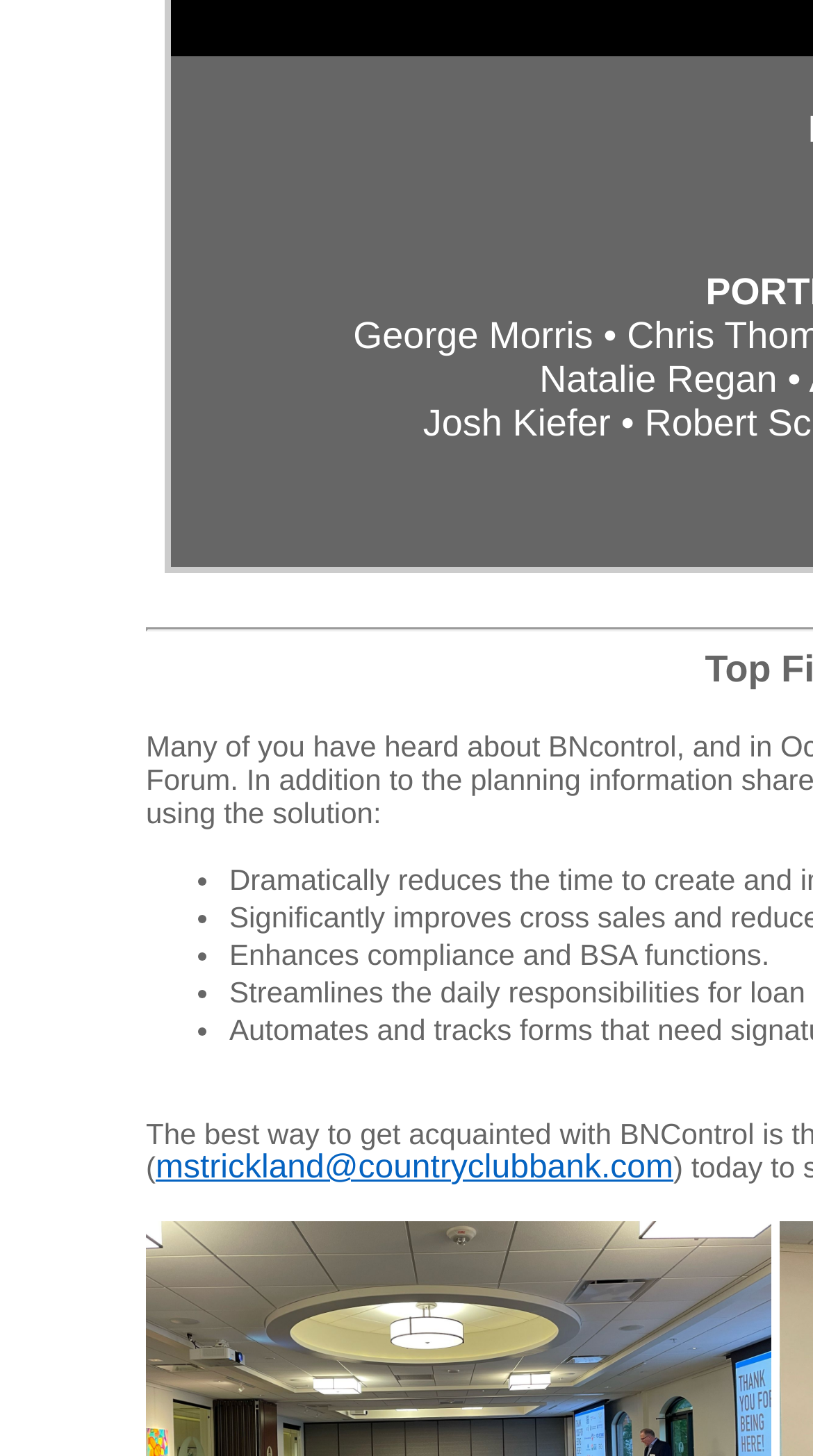From the webpage screenshot, predict the bounding box of the UI element that matches this description: "mstrickland@countryclubbank.com".

[0.191, 0.79, 0.828, 0.814]